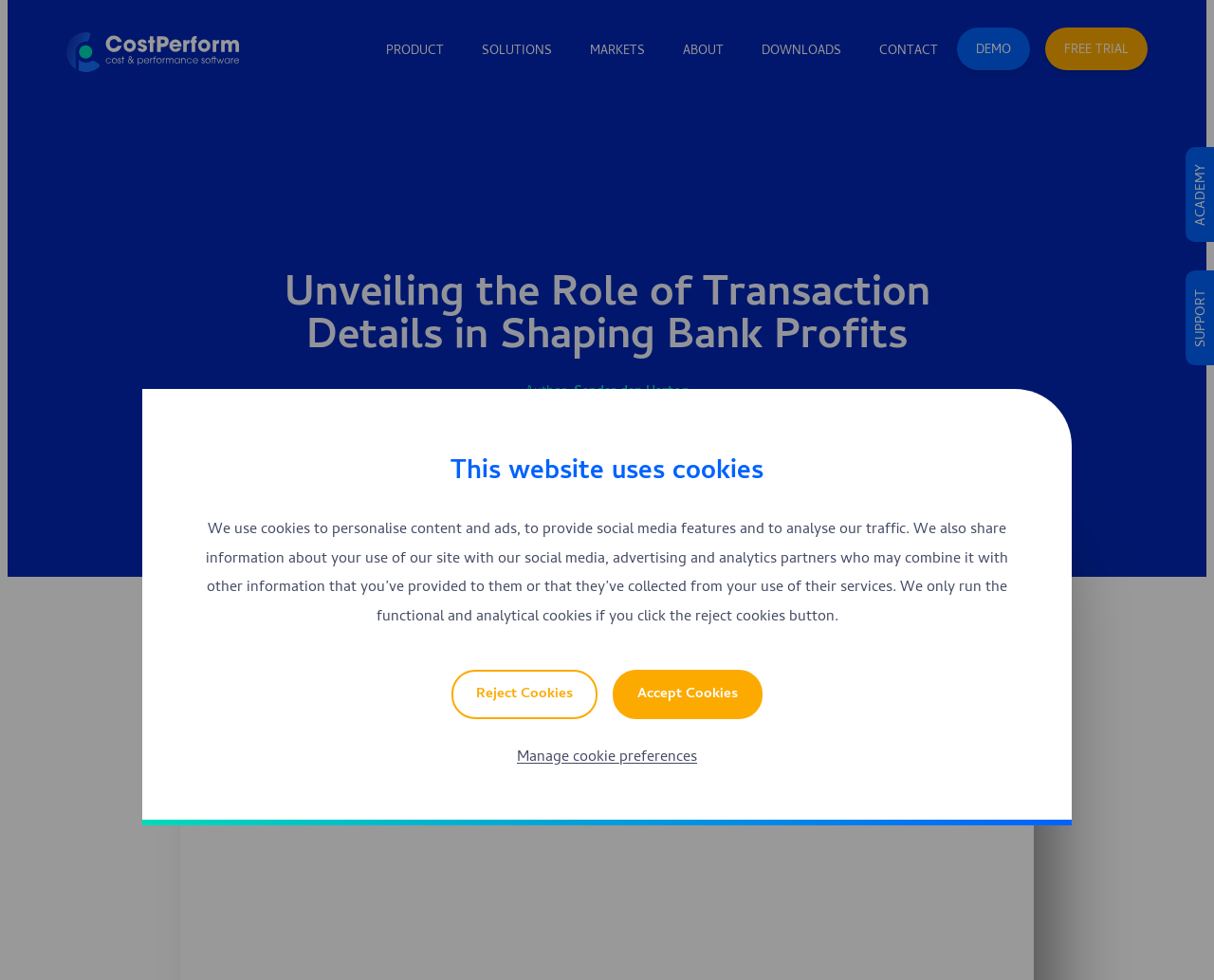Provide an in-depth caption for the webpage.

This webpage appears to be a blog or article page focused on the topic of transaction details in banking. At the top, there is a logo of "Costperform" on the left side, and a navigation menu with links to "PRODUCT", "SOLUTIONS", "MARKETS", "ABOUT", "DOWNLOADS", "CONTACT", "DEMO", and "FREE TRIAL" on the right side.

Below the navigation menu, there is a heading that reads "Unveiling the Role of Transaction Details in Shaping Bank Profits". Underneath the heading, there is a subheading that indicates the author of the article, "Sander den Hartog".

The main content of the page is not explicitly described in the accessibility tree, but it likely contains the article or blog post related to the heading.

On the top-right corner of the page, there is a dialog box that informs users about the website's use of cookies, with options to "Reject Cookies", "Accept Cookies", or "Manage cookie preferences".

At the bottom of the page, there are social media sharing buttons for LinkedIn, Facebook, and Twitter.

On the right side of the page, near the bottom, there are two links to "ACADEMY" and "SUPPORT".